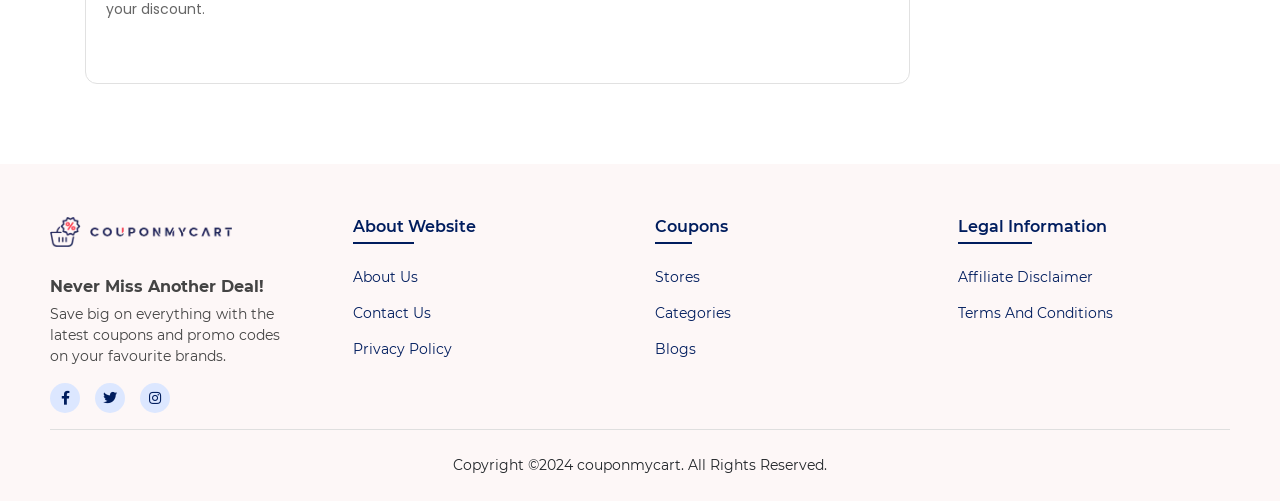What is the purpose of this website?
Based on the screenshot, provide a one-word or short-phrase response.

Save big on everything